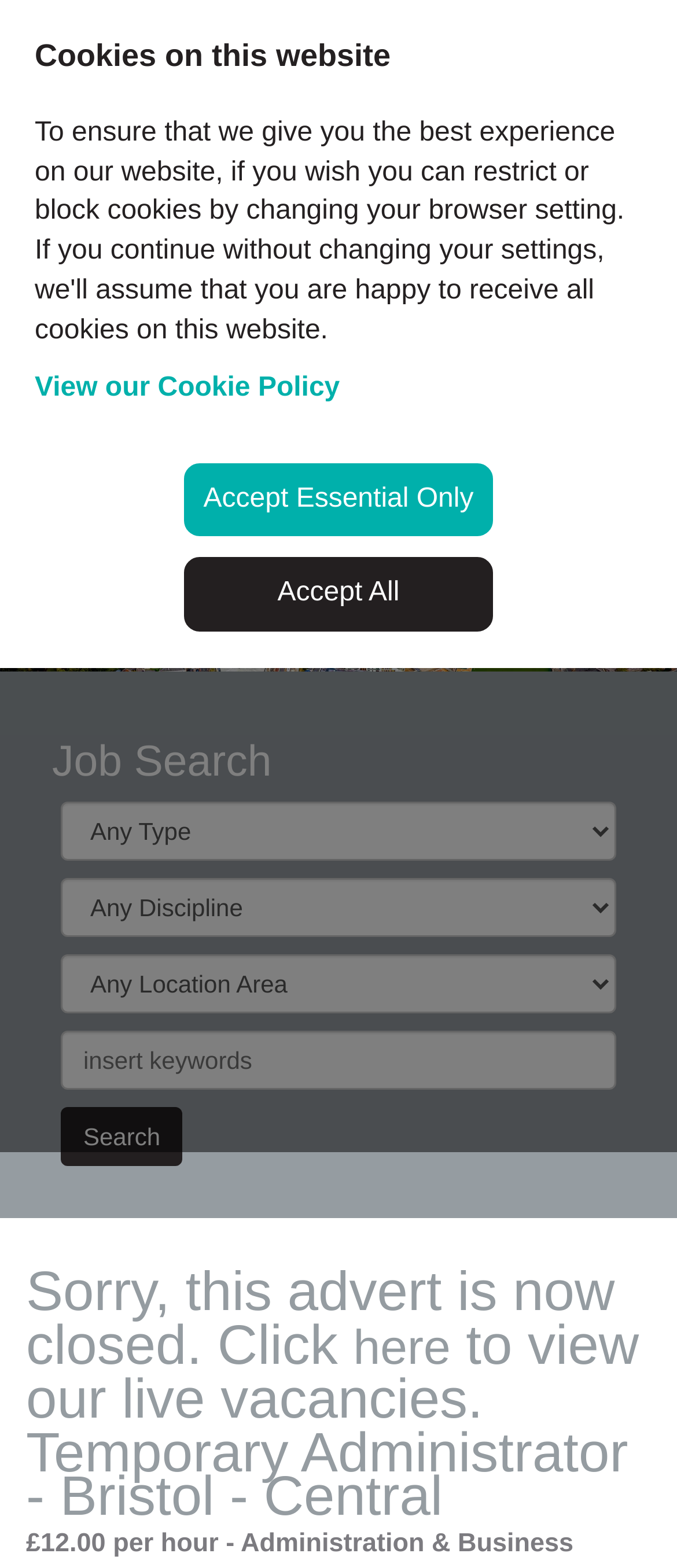Provide an in-depth caption for the webpage.

This webpage appears to be a job posting for a Temporary Administrator position in Bristol, UK. At the top of the page, there are two links, "Login" and "Register", positioned side by side, followed by a company logo and a contact information section with a phone number and email address.

Below the contact information, there is a large image spanning the entire width of the page. Underneath the image, there is a "Job Search" section with a series of dropdown menus and a search bar, allowing users to filter job listings by various criteria.

The main content of the page is a job posting, which includes a heading "Temporary Administrator - Bristol - Central" and a brief description of the job, including the hourly wage of £12.00. The job posting also mentions that the position is no longer available and provides a link to view live vacancies.

At the bottom of the page, there is a section about cookies on the website, with links to view the Cookie Policy and options to accept or decline cookies.